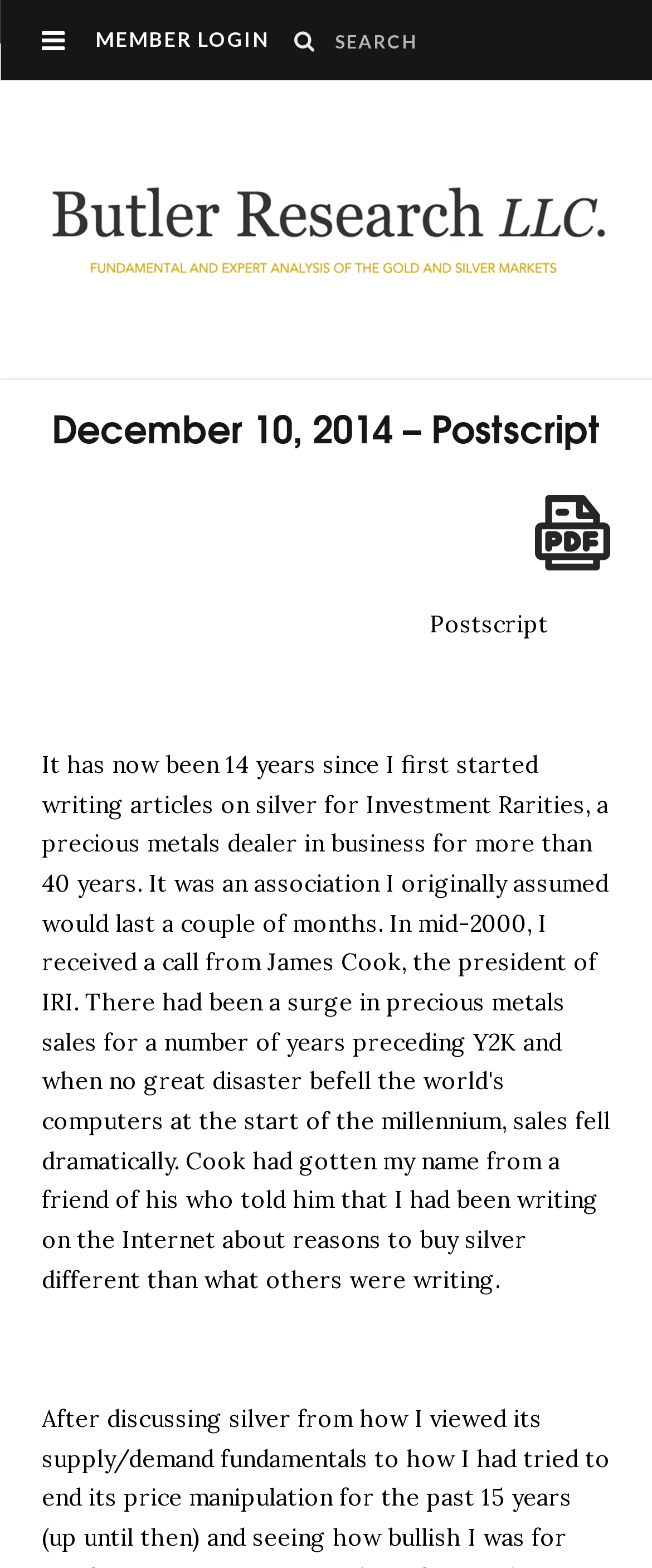Give a short answer to this question using one word or a phrase:
What is the name of the research organization?

Butler Research